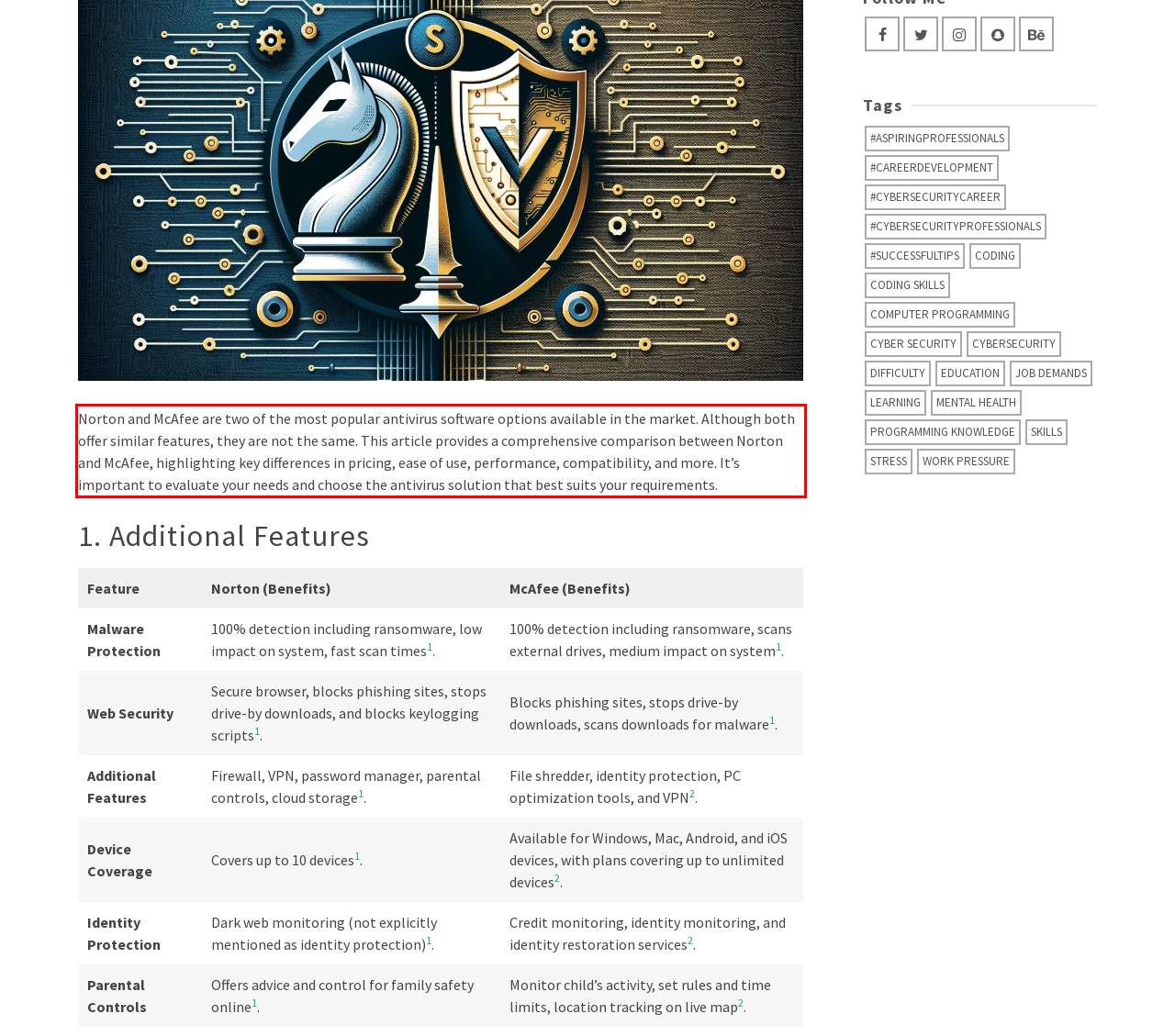Identify the text within the red bounding box on the webpage screenshot and generate the extracted text content.

Norton and McAfee are two of the most popular antivirus software options available in the market. Although both offer similar features, they are not the same. This article provides a comprehensive comparison between Norton and McAfee, highlighting key differences in pricing, ease of use, performance, compatibility, and more. It’s important to evaluate your needs and choose the antivirus solution that best suits your requirements.